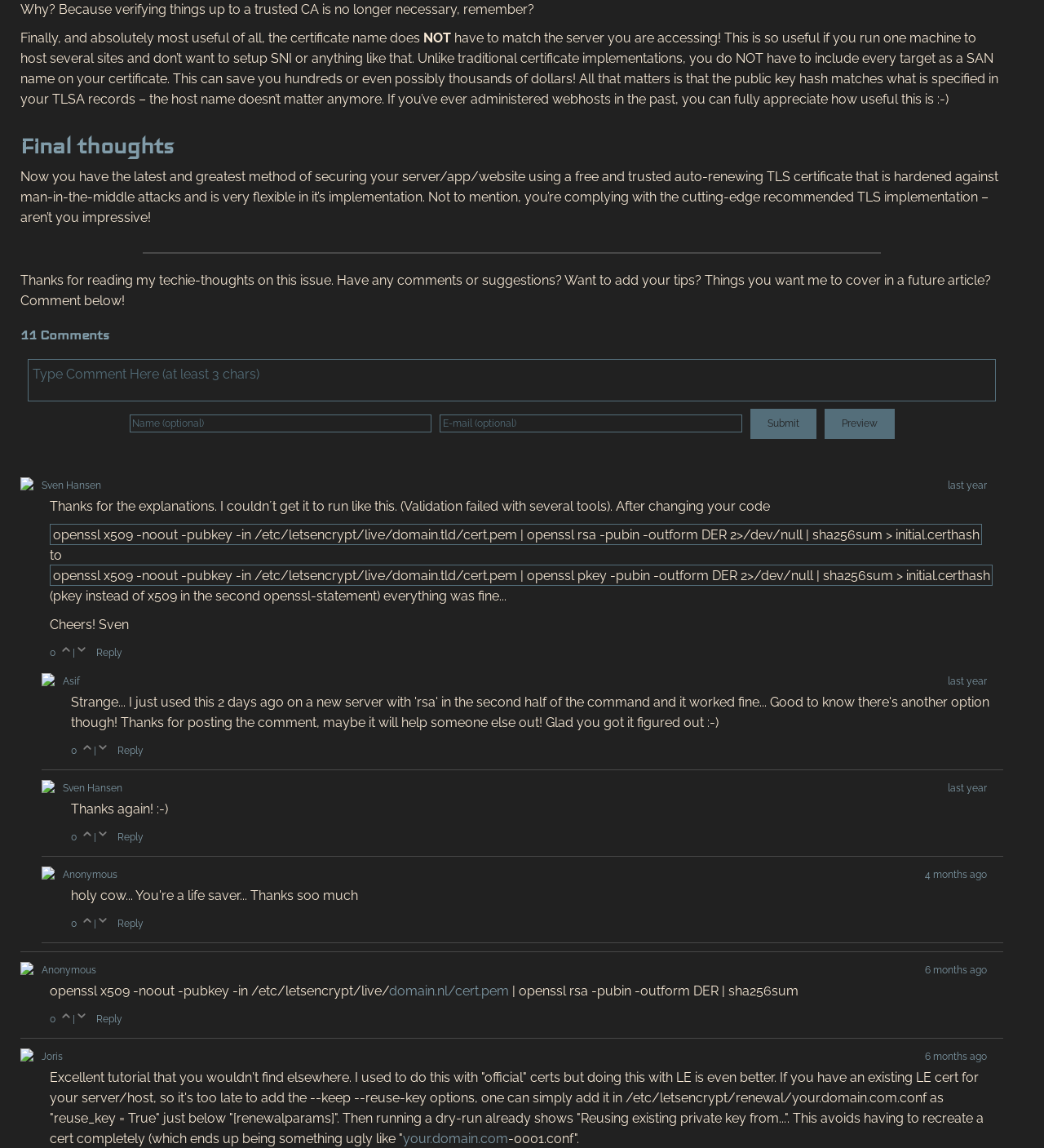Show the bounding box coordinates of the region that should be clicked to follow the instruction: "Click the link at the top left corner."

None